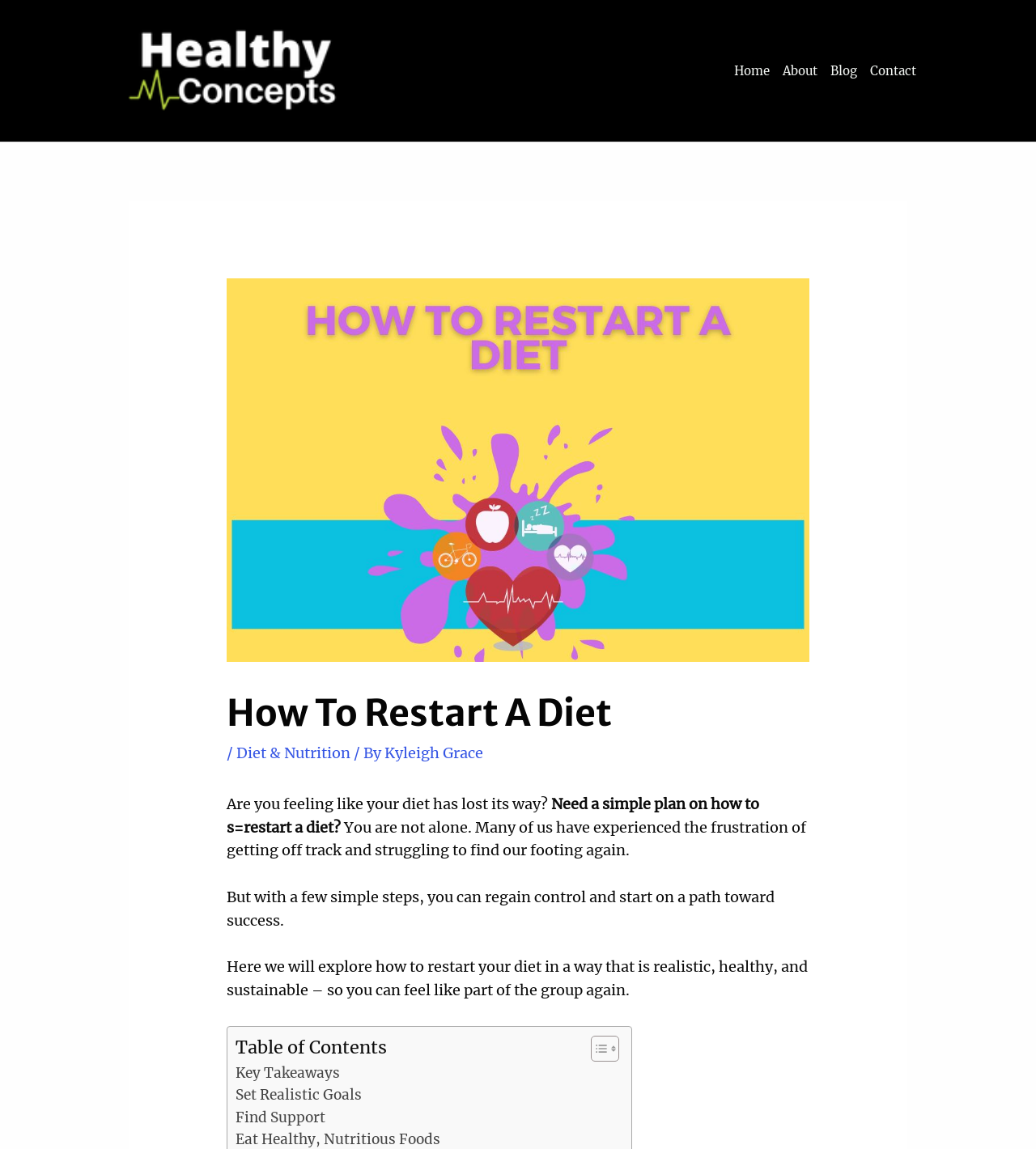Determine the bounding box coordinates for the clickable element required to fulfill the instruction: "Follow meteoblue on Facebook". Provide the coordinates as four float numbers between 0 and 1, i.e., [left, top, right, bottom].

None